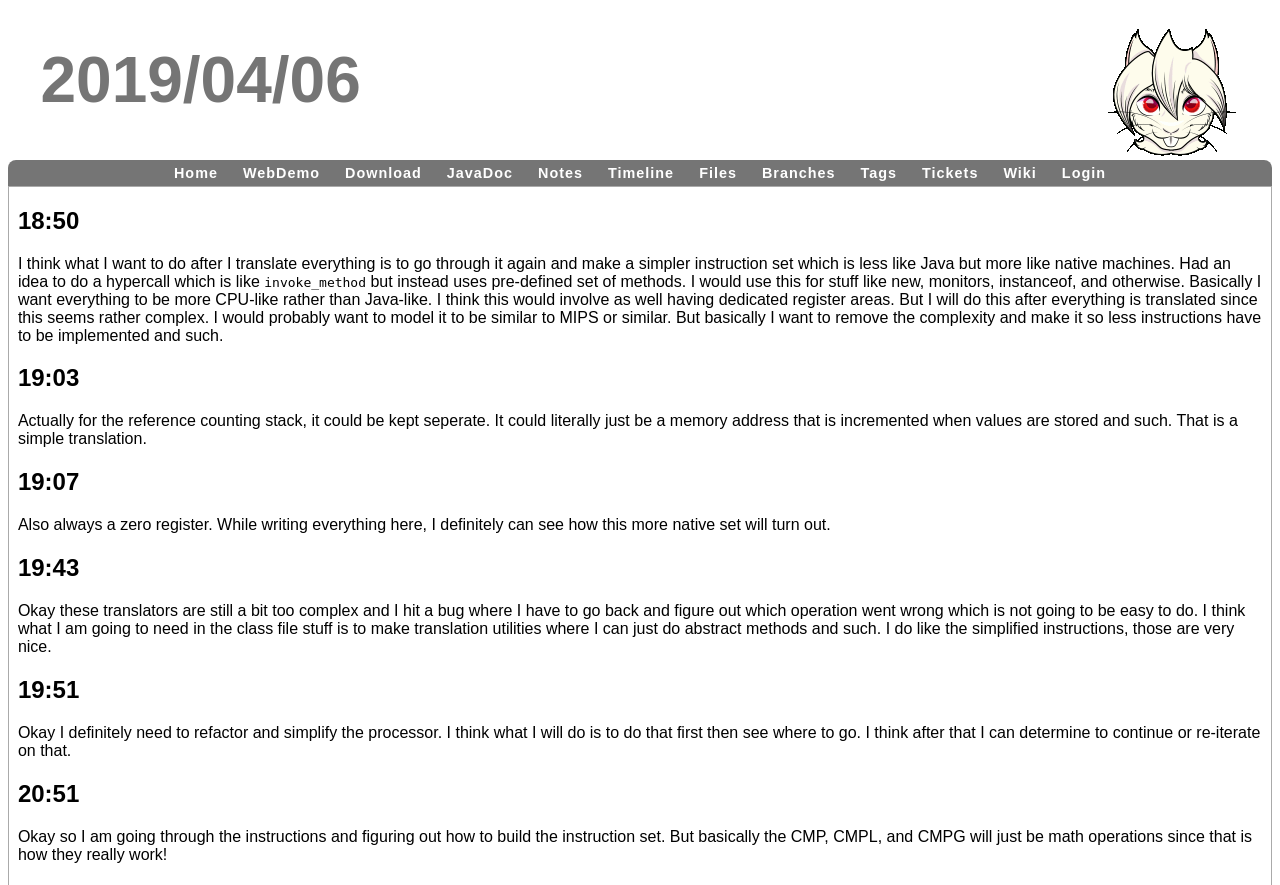Determine the bounding box coordinates of the area to click in order to meet this instruction: "View JavaDoc documentation".

[0.341, 0.183, 0.409, 0.208]